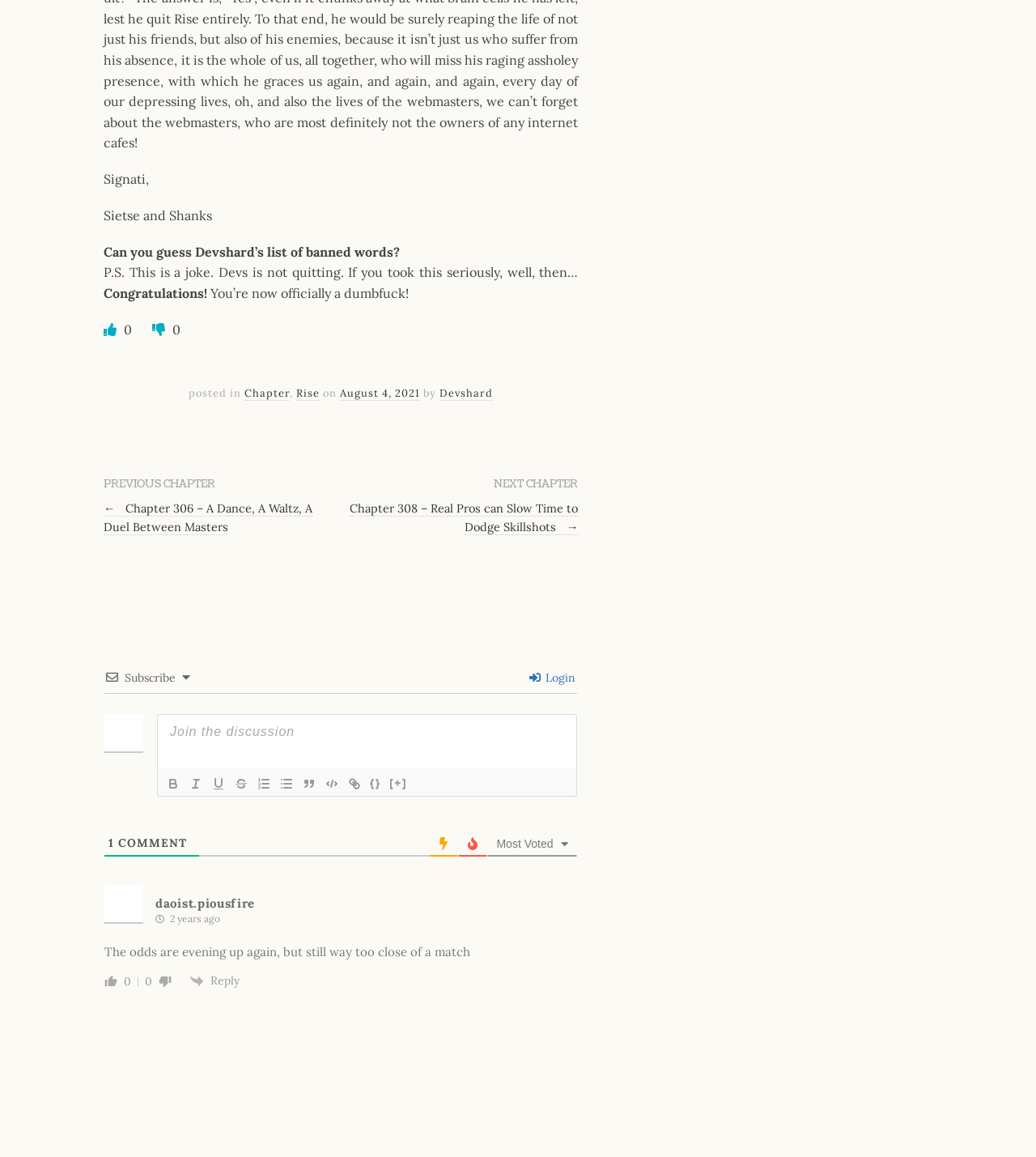Could you determine the bounding box coordinates of the clickable element to complete the instruction: "Click the 'Bold' button"? Provide the coordinates as four float numbers between 0 and 1, i.e., [left, top, right, bottom].

[0.156, 0.669, 0.178, 0.686]